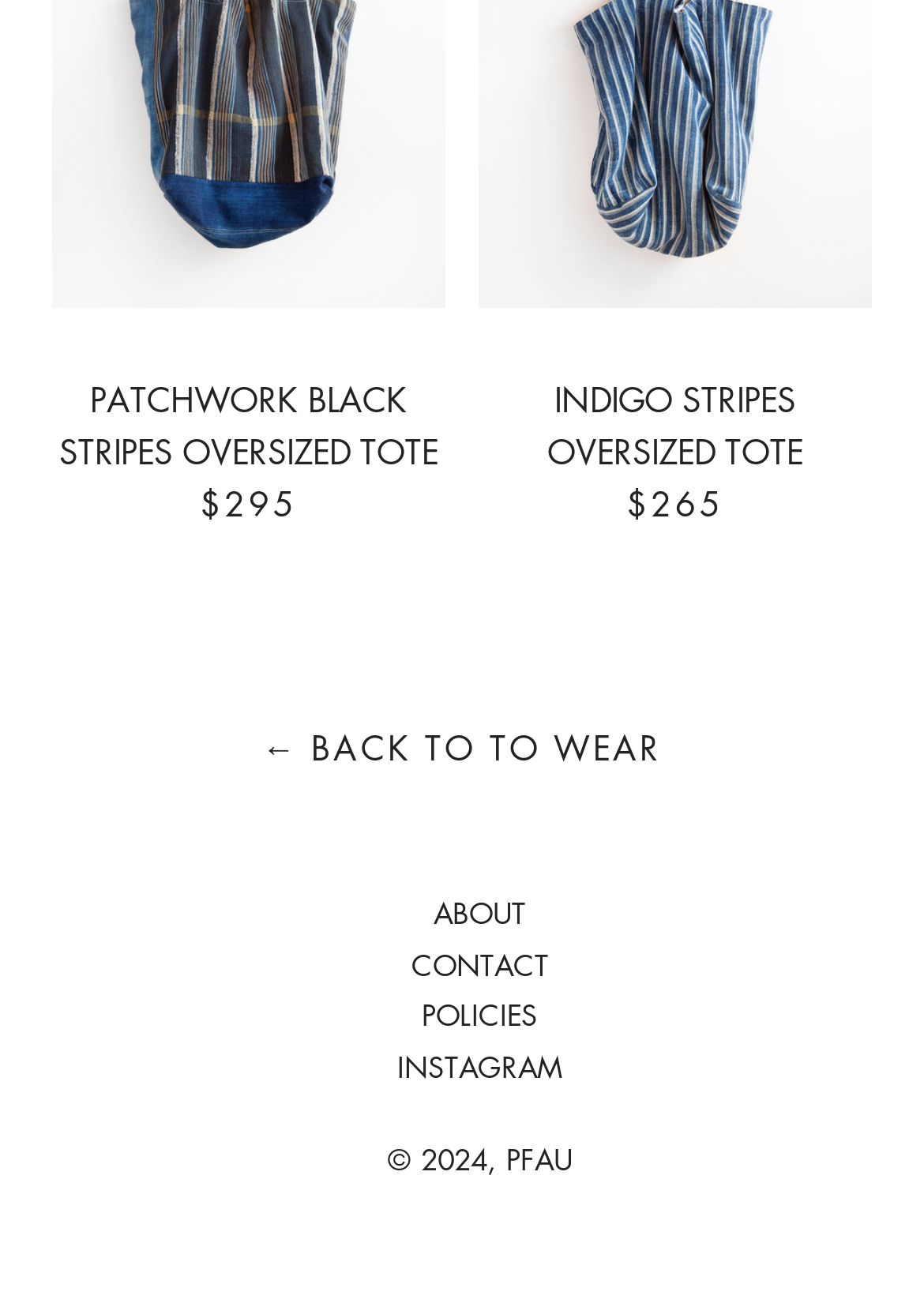Locate the bounding box coordinates of the element's region that should be clicked to carry out the following instruction: "Go back to To Wear". The coordinates need to be four float numbers between 0 and 1, i.e., [left, top, right, bottom].

[0.284, 0.554, 0.716, 0.591]